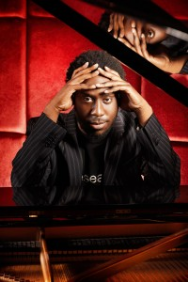What is Robert Glasper resting his hands on?
Please utilize the information in the image to give a detailed response to the question.

The caption describes Robert Glasper as being in a thoughtful pose, resting his hands on his head while seated at a grand piano.